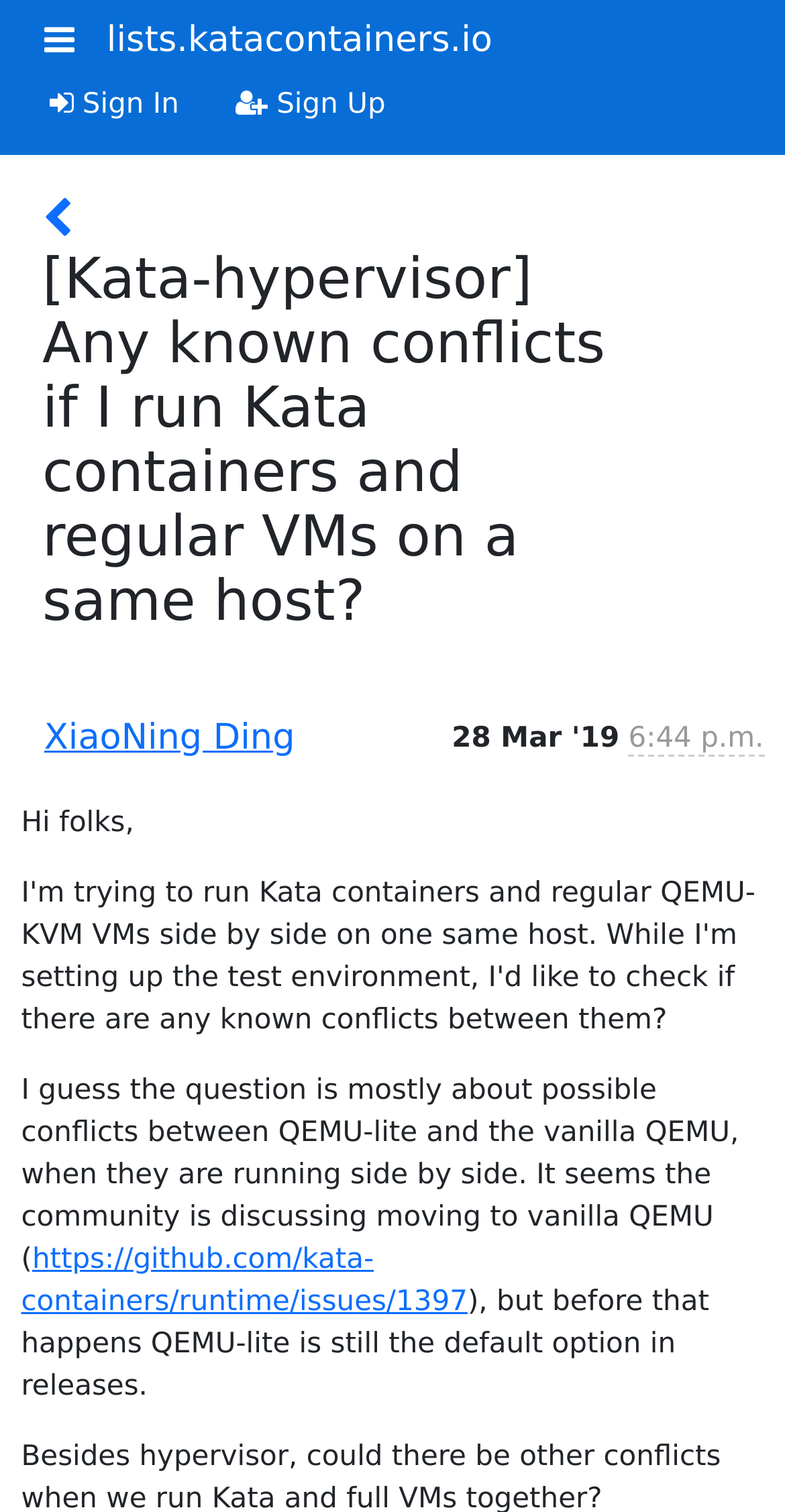What is the topic of discussion?
Craft a detailed and extensive response to the question.

Based on the webpage content, the topic of discussion is about running Kata containers and regular VMs on the same host and potential conflicts between them.